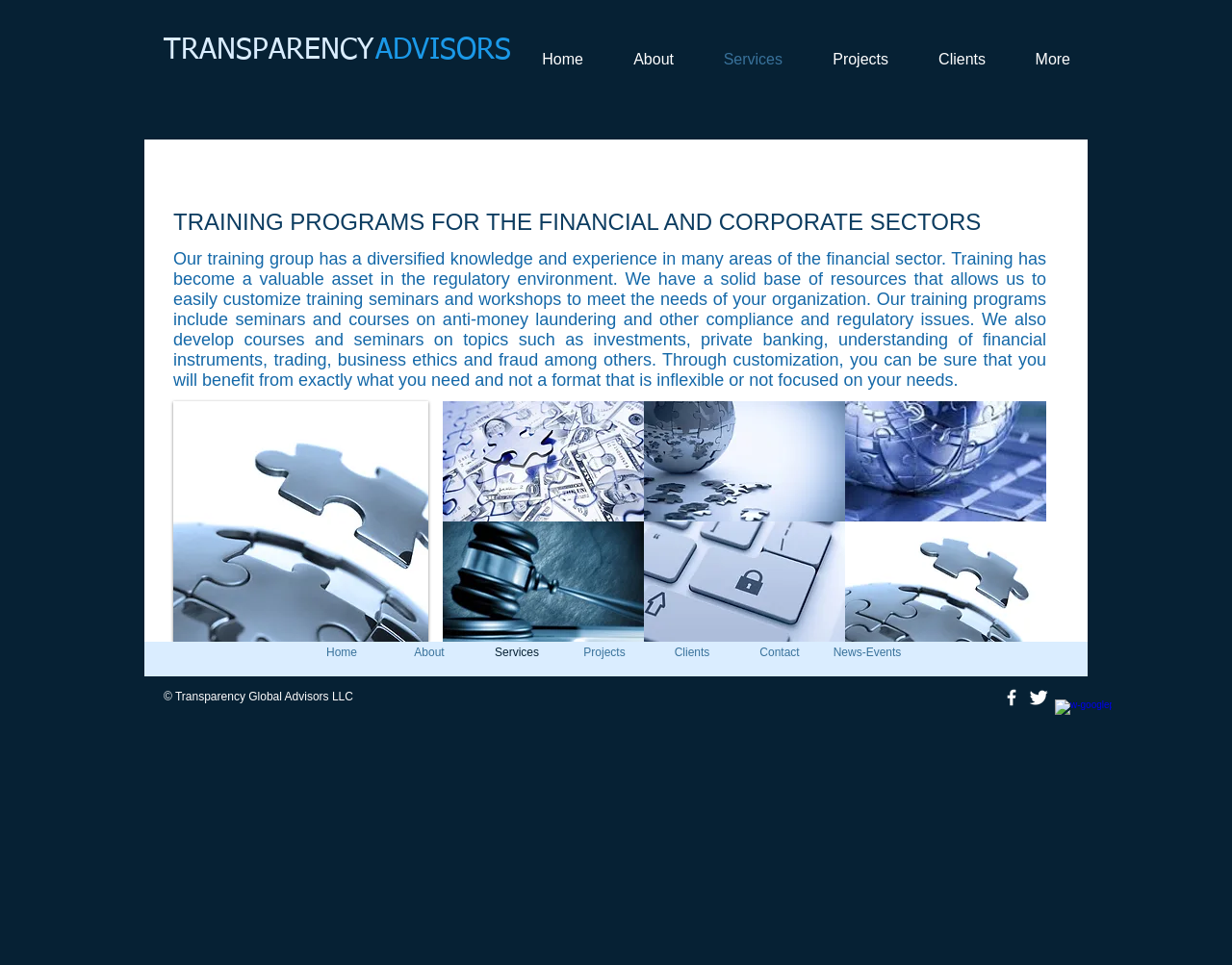What type of images are used in the paginated grid gallery?
Provide a detailed answer to the question, using the image to inform your response.

The images used in the paginated grid gallery appear to be icons representing different training programs, such as 'AML-Regulatory Compliance', 'Due Diligence', and 'Financial Investigations'.